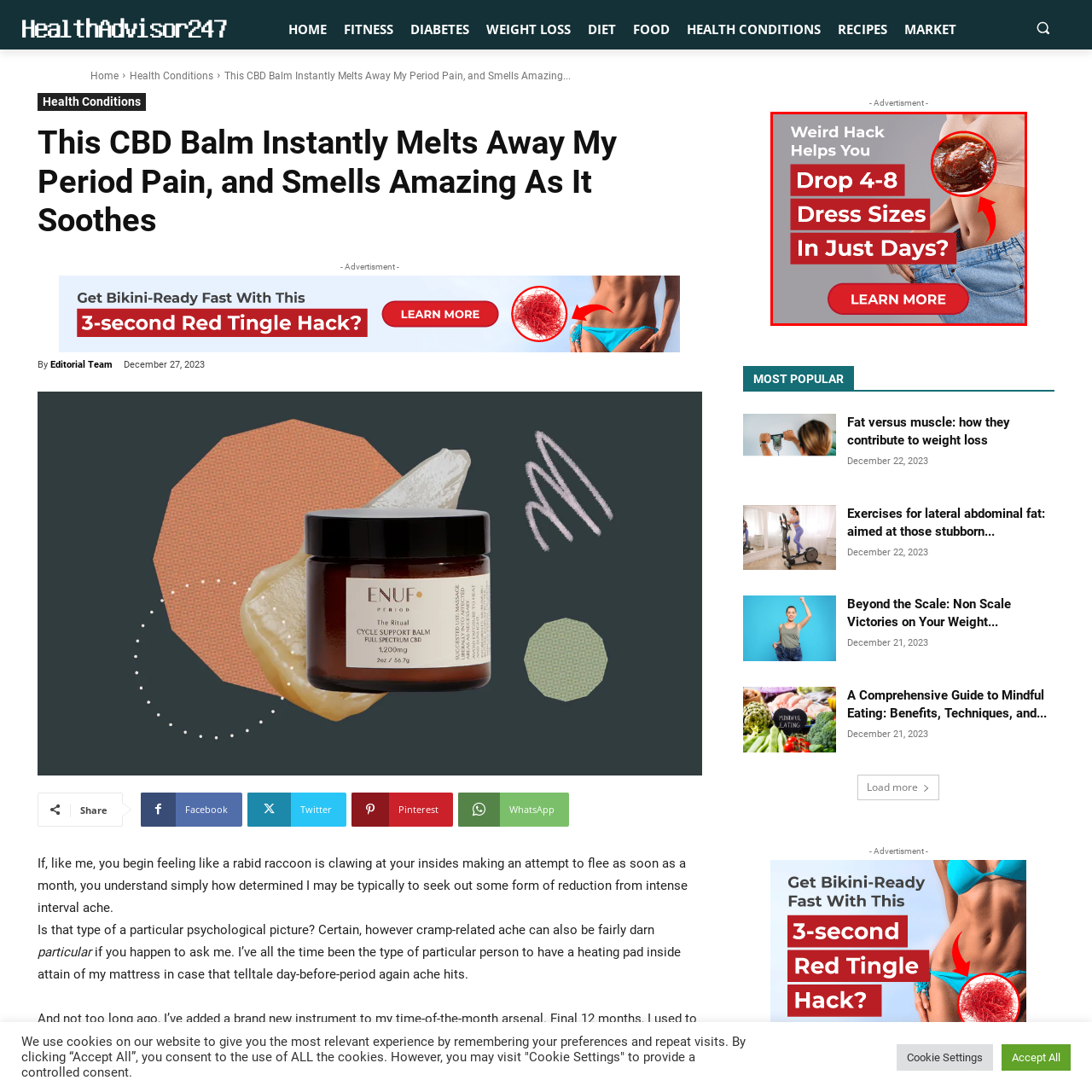Refer to the image contained within the red box, What is the claim of the 'weird hack'?
 Provide your response as a single word or phrase.

Dropping 4-8 dress sizes in a few days